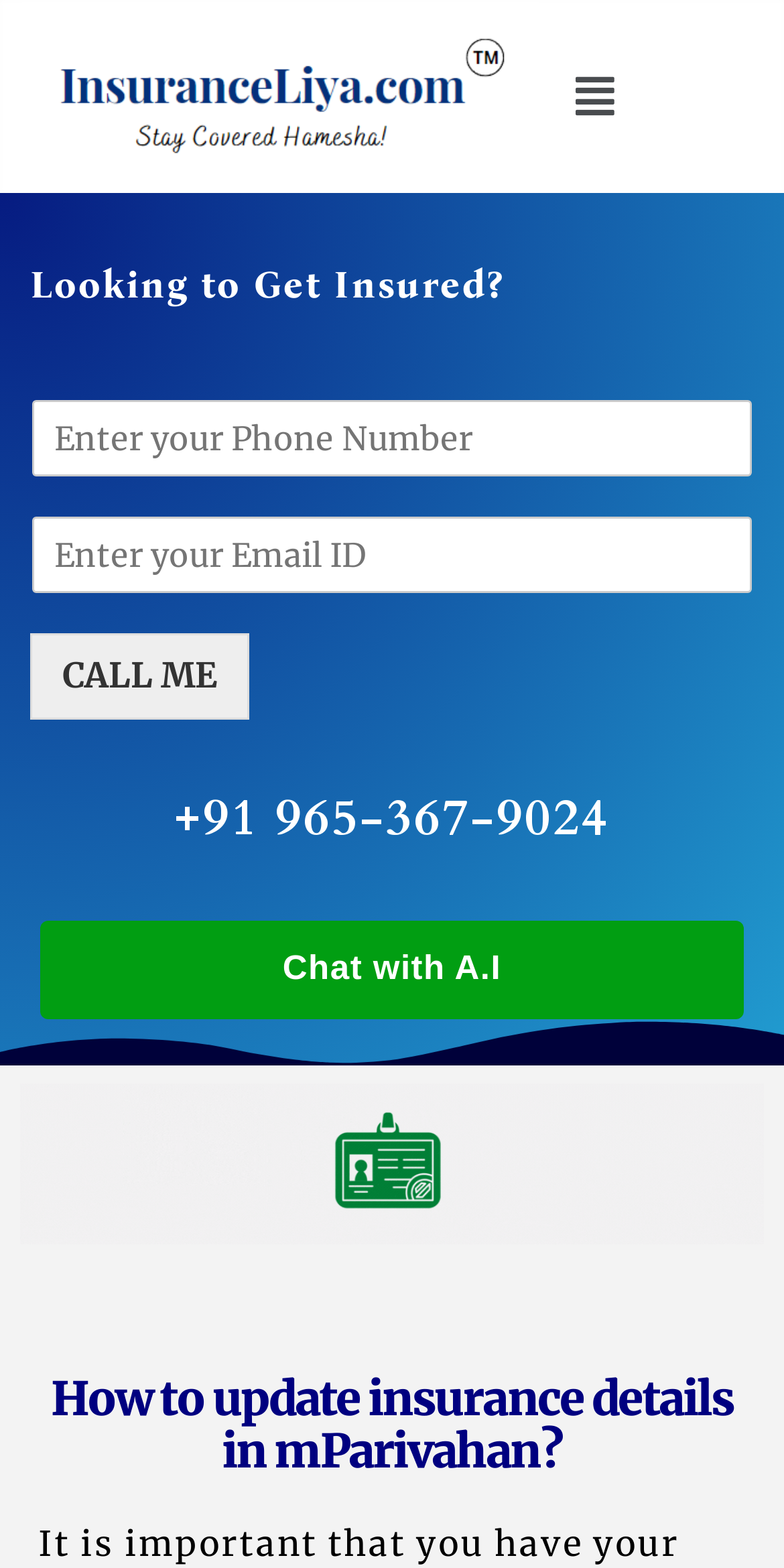Describe all significant elements and features of the webpage.

The webpage appears to be an informative page about updating car insurance details in mParivahan. At the top left corner, there is a link with the "IL new logo" image. Below the logo, there is a hidden generic element with a font icon.

The main content of the page starts with a large image that spans the entire width of the page, located near the top. Above this image, there is a heading that asks "Looking to Get Insured?".

Below the image, there is a form with two input fields: one for entering a phone number and another for entering an email ID. Both fields are required. To the right of the form, there is a "CALL ME" button.

Below the form, there is a static text displaying a phone number "+91 965-367-9024". Further down, there is a link to "Chat with A.I". At the bottom right corner, there is an image of a license.

The main heading of the page, "How to update insurance details in mParivahan?", is located at the bottom of the page. The page seems to be guiding users on how to update their car insurance details in mParivahan, emphasizing the importance of keeping this information up-to-date to avoid fines.